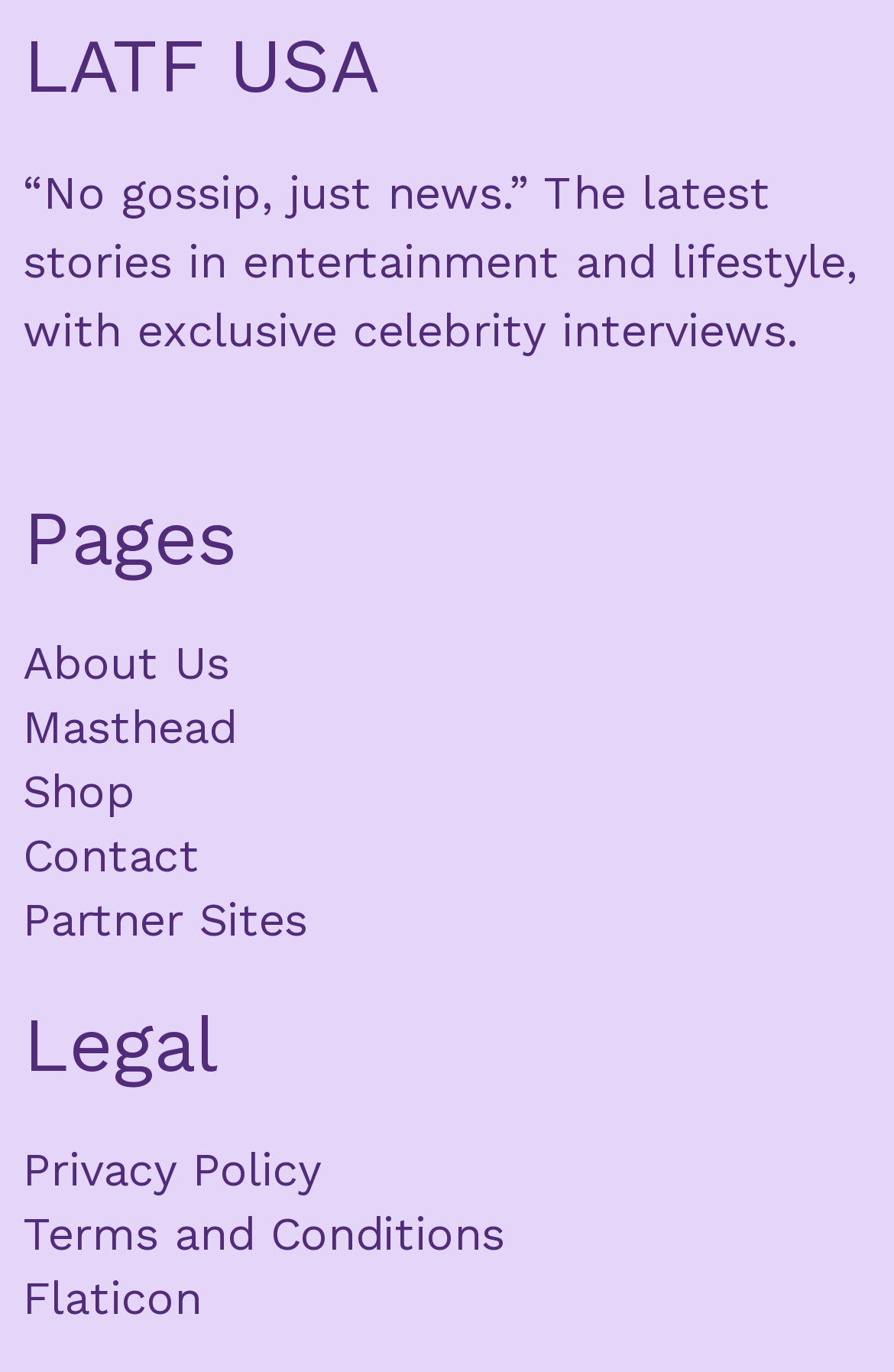From the webpage screenshot, predict the bounding box coordinates (top-left x, top-left y, bottom-right x, bottom-right y) for the UI element described here: Masthead

[0.026, 0.507, 0.344, 0.554]